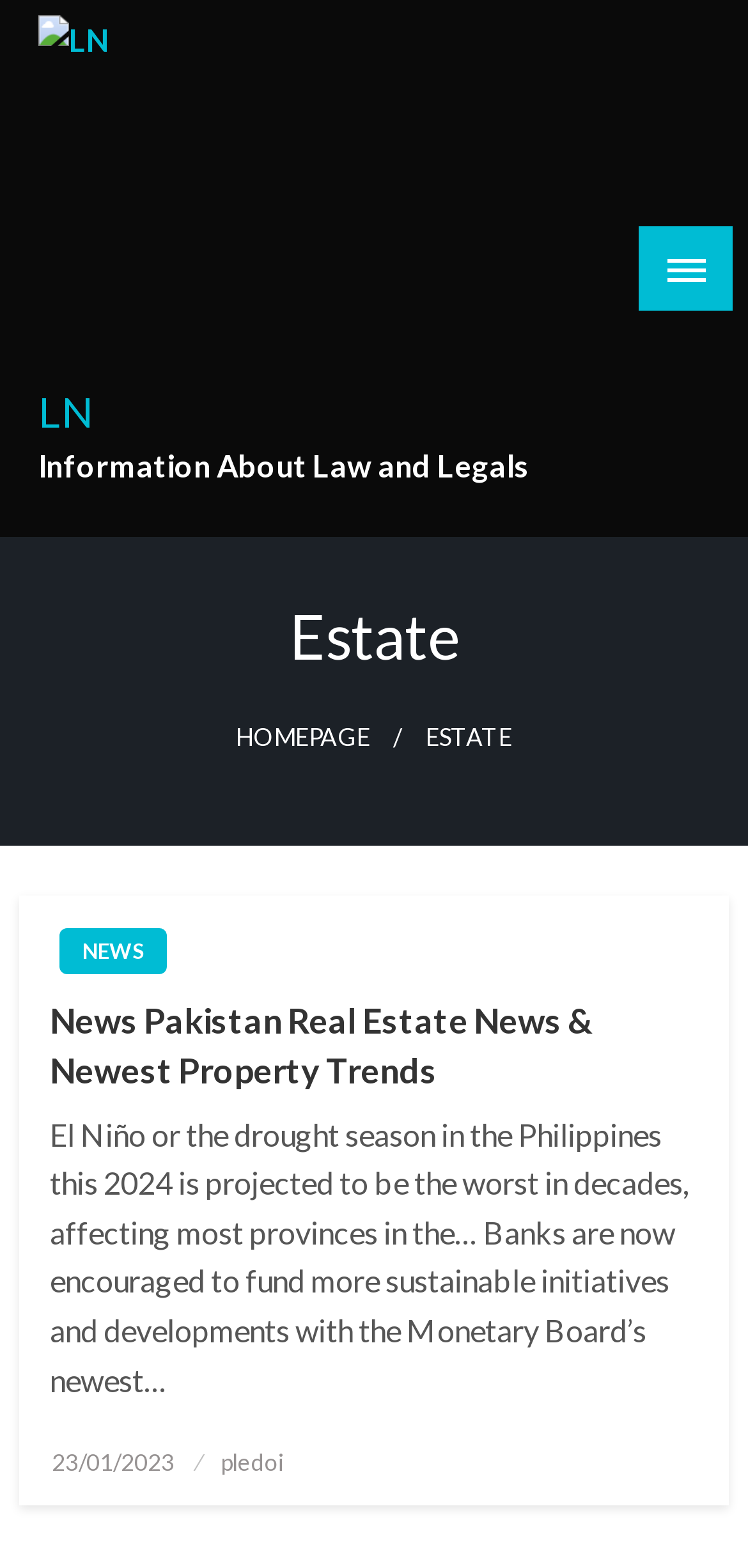Show the bounding box coordinates for the HTML element described as: "parent_node: LN".

[0.051, 0.111, 0.511, 0.134]